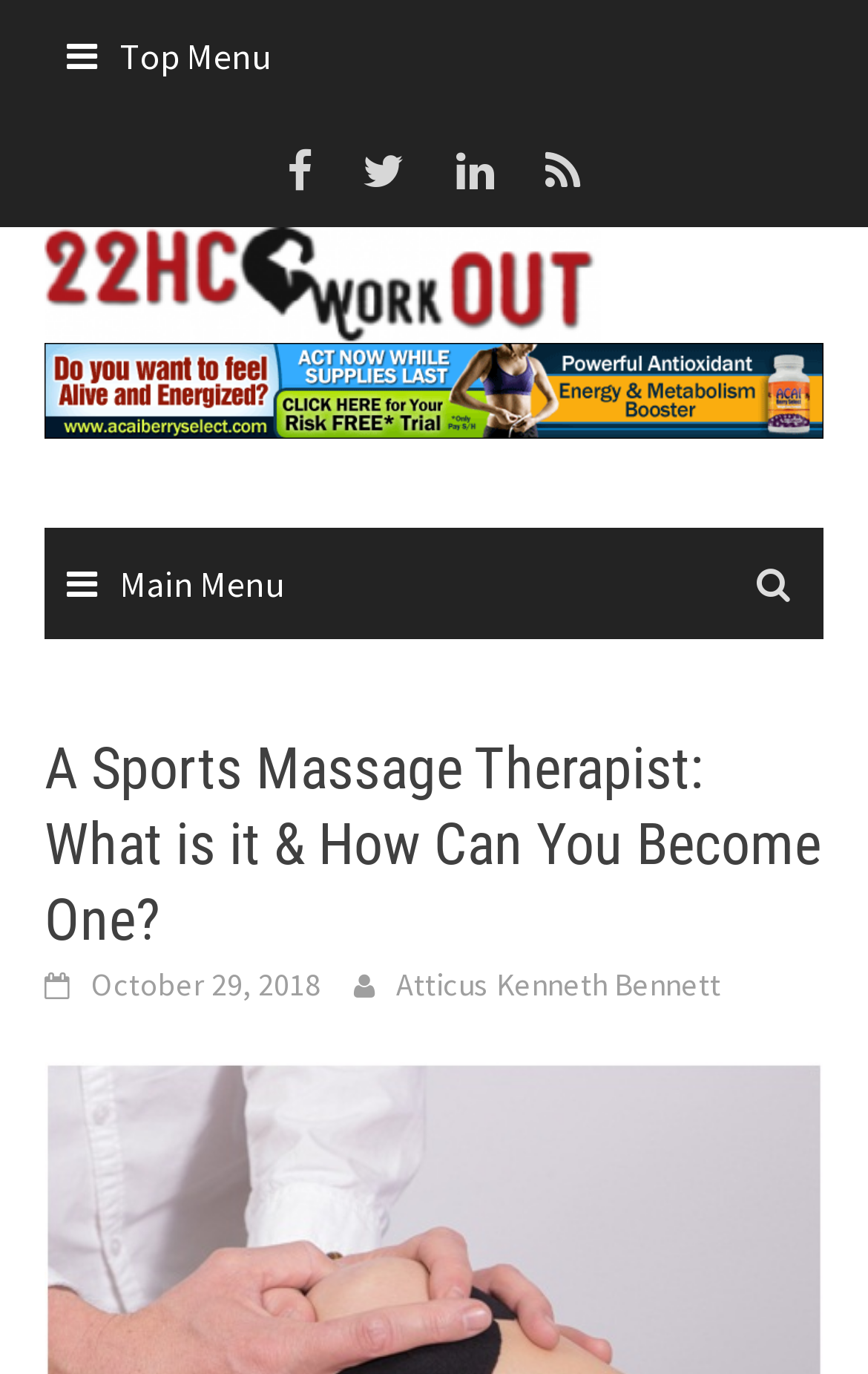Provide a thorough description of the webpage's content and layout.

The webpage is about the role of a sports massage therapist, with a focus on what it entails and how to become one. At the top left of the page, there is a link to the top menu, represented by an icon. To the right of this link, there are four more links, each represented by an icon, spaced evenly apart. Below these links, there is a larger link to "22HC Workout" with an accompanying image to the right. 

Below the "22HC Workout" link, there is a section of complementary content that spans the width of the page. Underneath this section, there is a link to the main menu, also represented by an icon. This link is followed by a header section that takes up most of the page's width. Within this header section, there is a prominent heading that reads "A Sports Massage Therapist: What is it & How Can You Become One?" 

Below the heading, there are two links: one to the date "October 29, 2018" and another to the author's name, "Atticus Kenneth Bennett". These links are positioned side by side, with the date on the left and the author's name on the right.